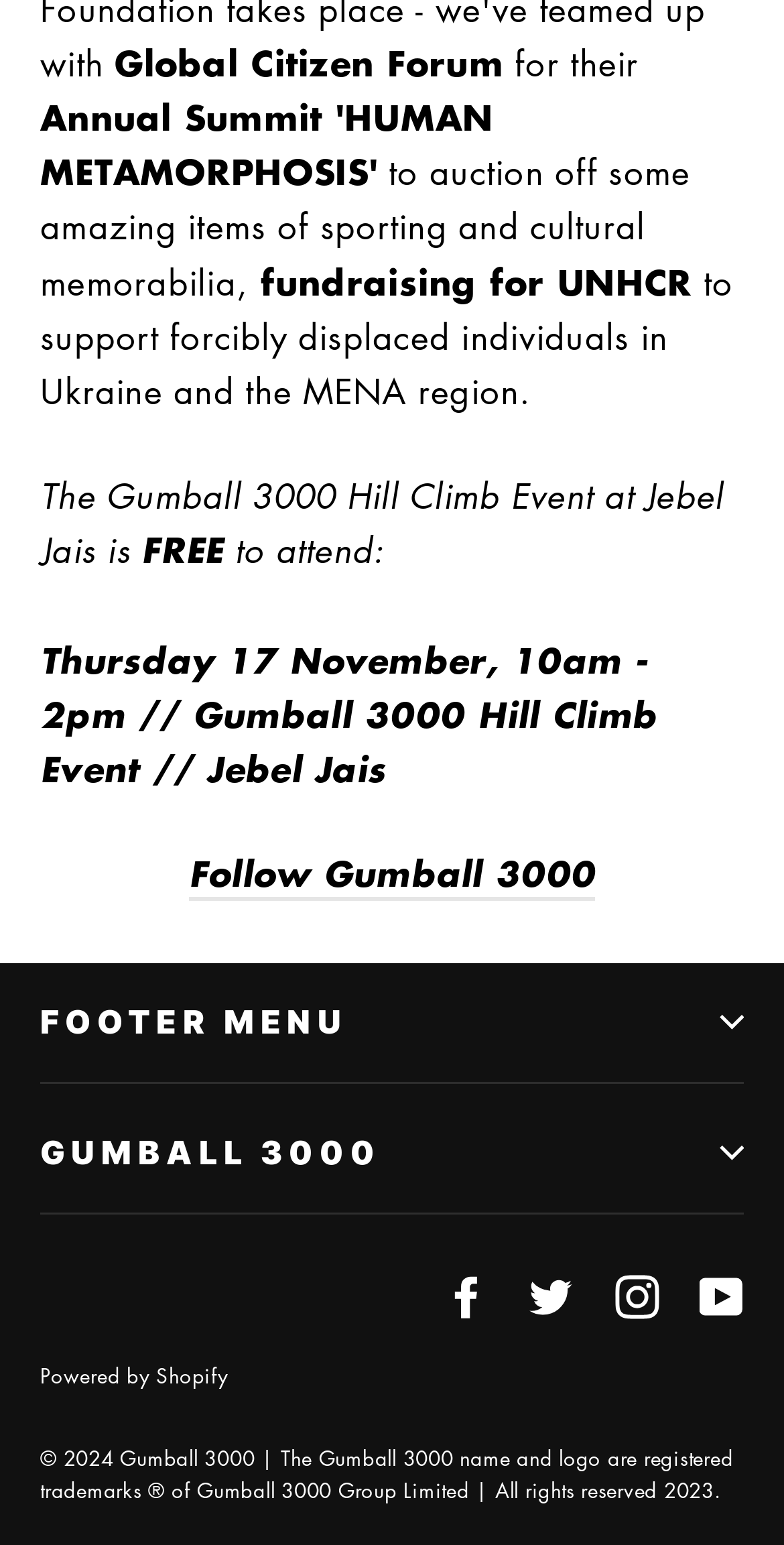Determine the bounding box coordinates of the clickable element to achieve the following action: 'Go to Gumball 3000 homepage'. Provide the coordinates as four float values between 0 and 1, formatted as [left, top, right, bottom].

[0.051, 0.708, 0.949, 0.785]